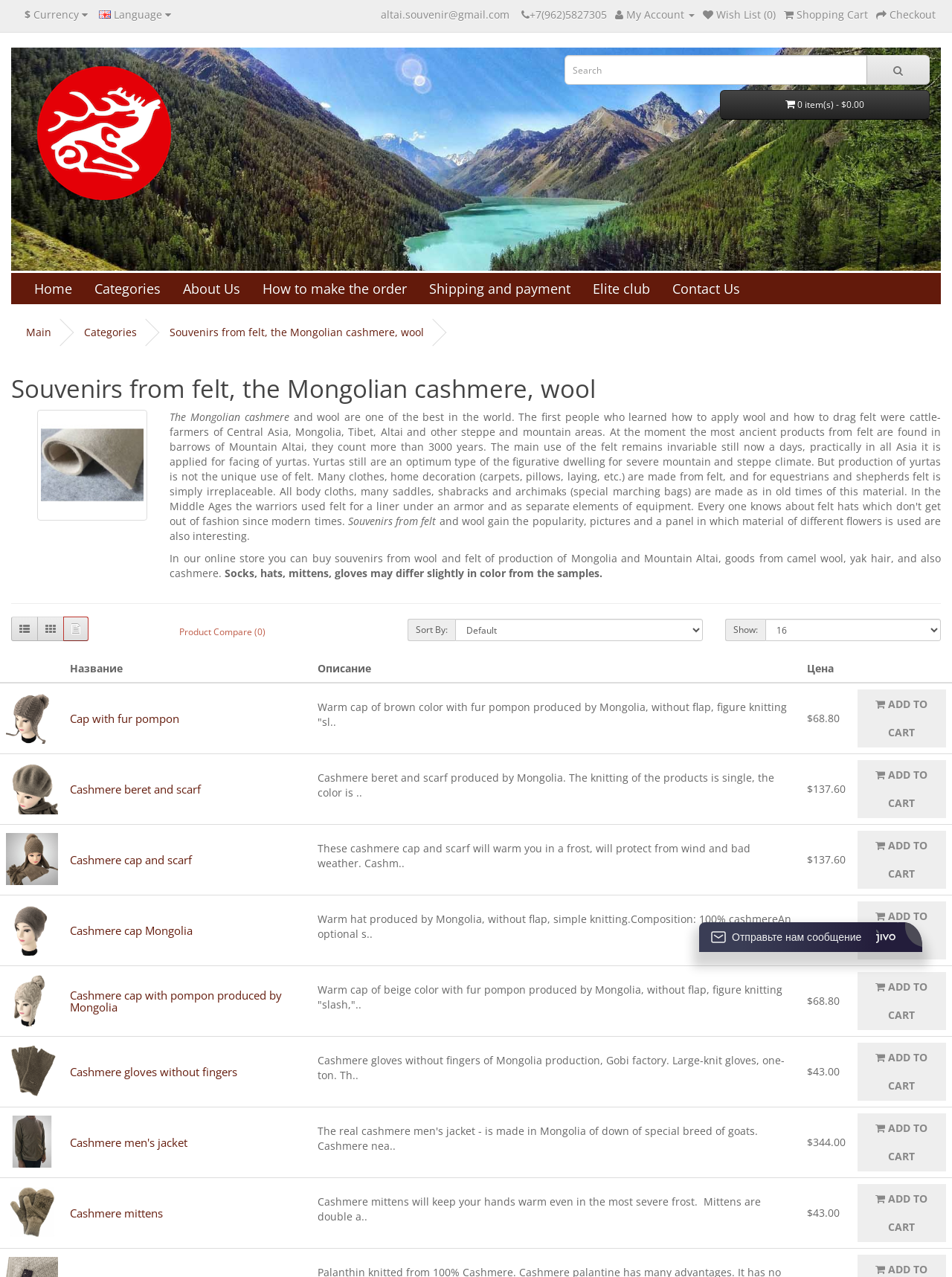Identify the main title of the webpage and generate its text content.

Souvenirs from felt, the Mongolian cashmere, wool